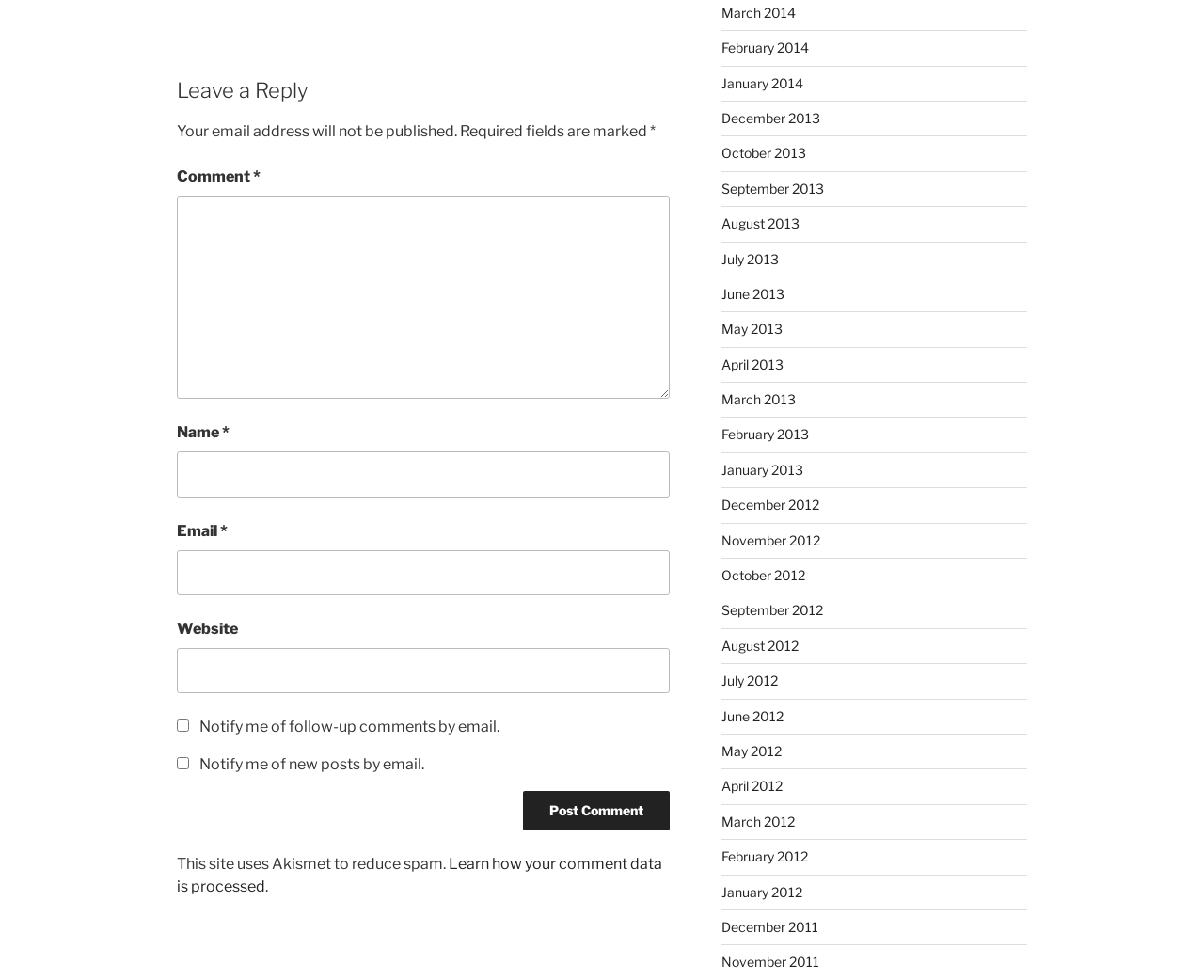Determine the bounding box coordinates of the region I should click to achieve the following instruction: "Leave a comment". Ensure the bounding box coordinates are four float numbers between 0 and 1, i.e., [left, top, right, bottom].

[0.147, 0.199, 0.556, 0.407]